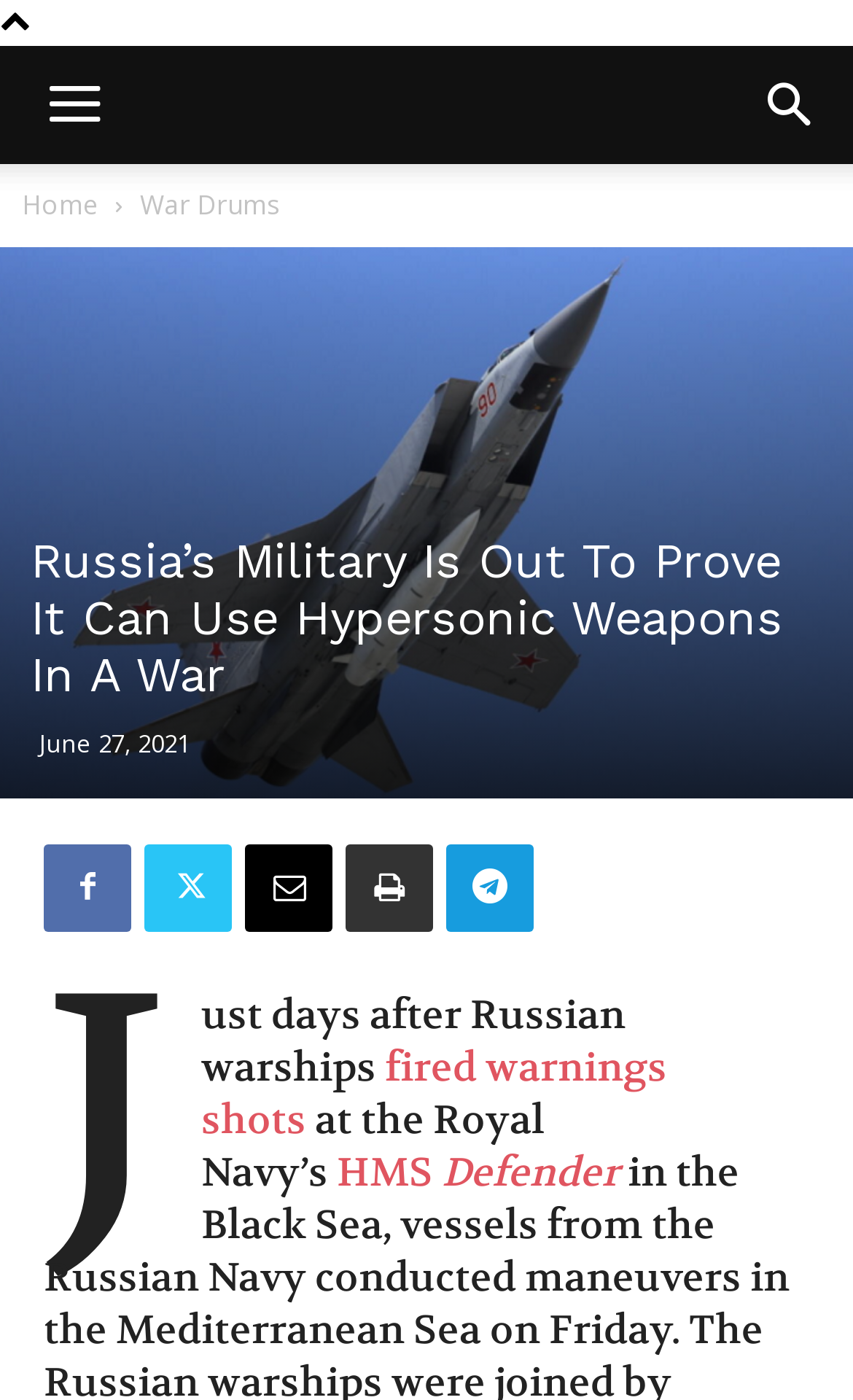With reference to the image, please provide a detailed answer to the following question: What is the date of the article?

I found the date of the article by looking at the time element in the header section, which contains the static text 'June 27, 2021'.